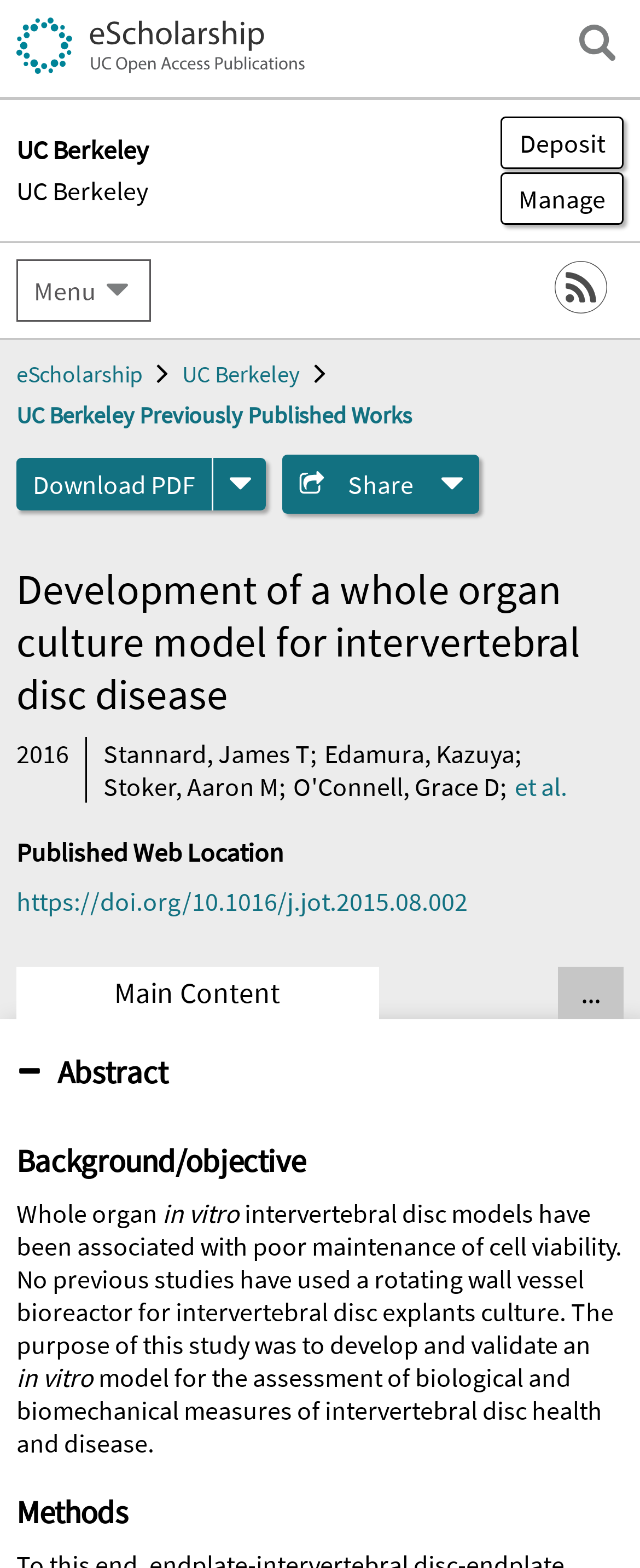Please study the image and answer the question comprehensively:
What is the name of the university?

I found the answer by looking at the links and headings on the webpage. There are multiple instances of 'UC Berkeley' on the page, including a link and a heading, which suggests that it is the name of the university.